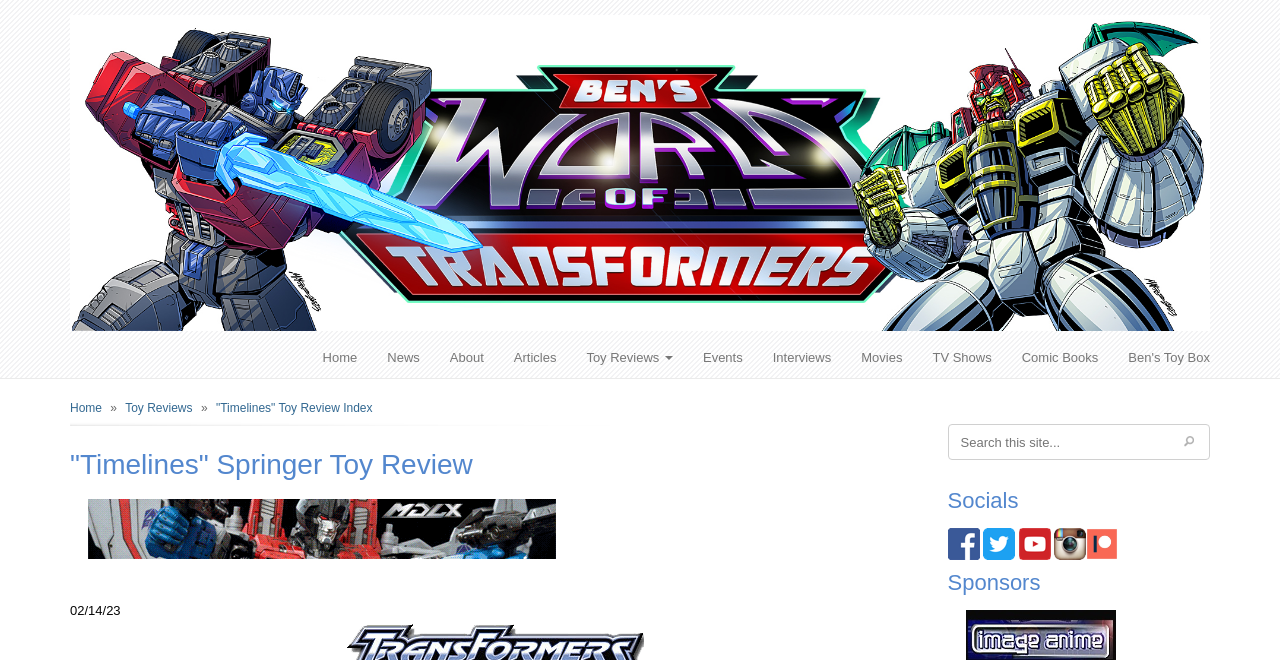Identify the bounding box coordinates for the region to click in order to carry out this instruction: "Click on the Home link". Provide the coordinates using four float numbers between 0 and 1, formatted as [left, top, right, bottom].

[0.055, 0.238, 0.945, 0.279]